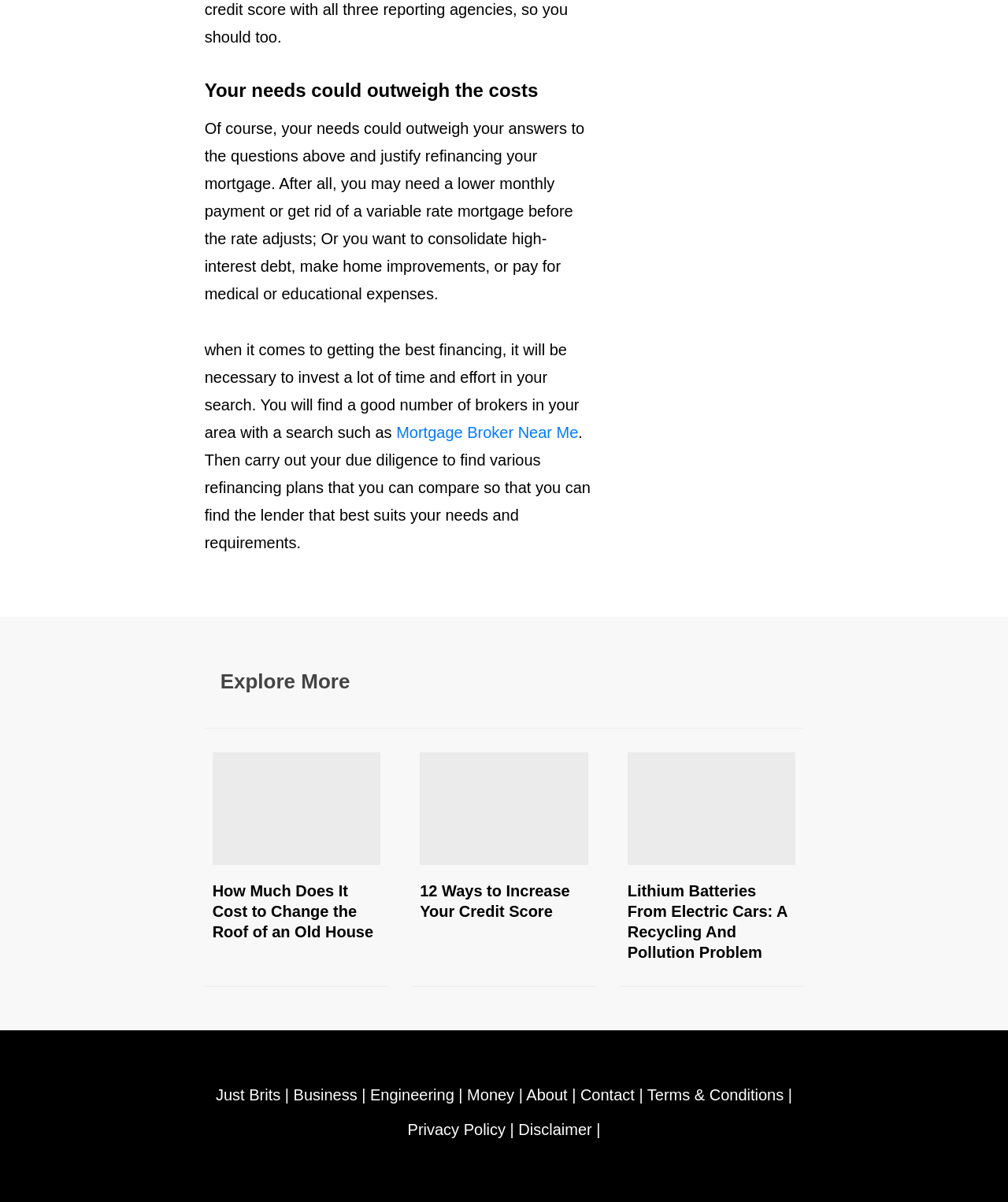Please identify the bounding box coordinates of the element that needs to be clicked to execute the following command: "Click on 'Mortgage Broker Near Me'". Provide the bounding box using four float numbers between 0 and 1, formatted as [left, top, right, bottom].

[0.393, 0.352, 0.574, 0.367]